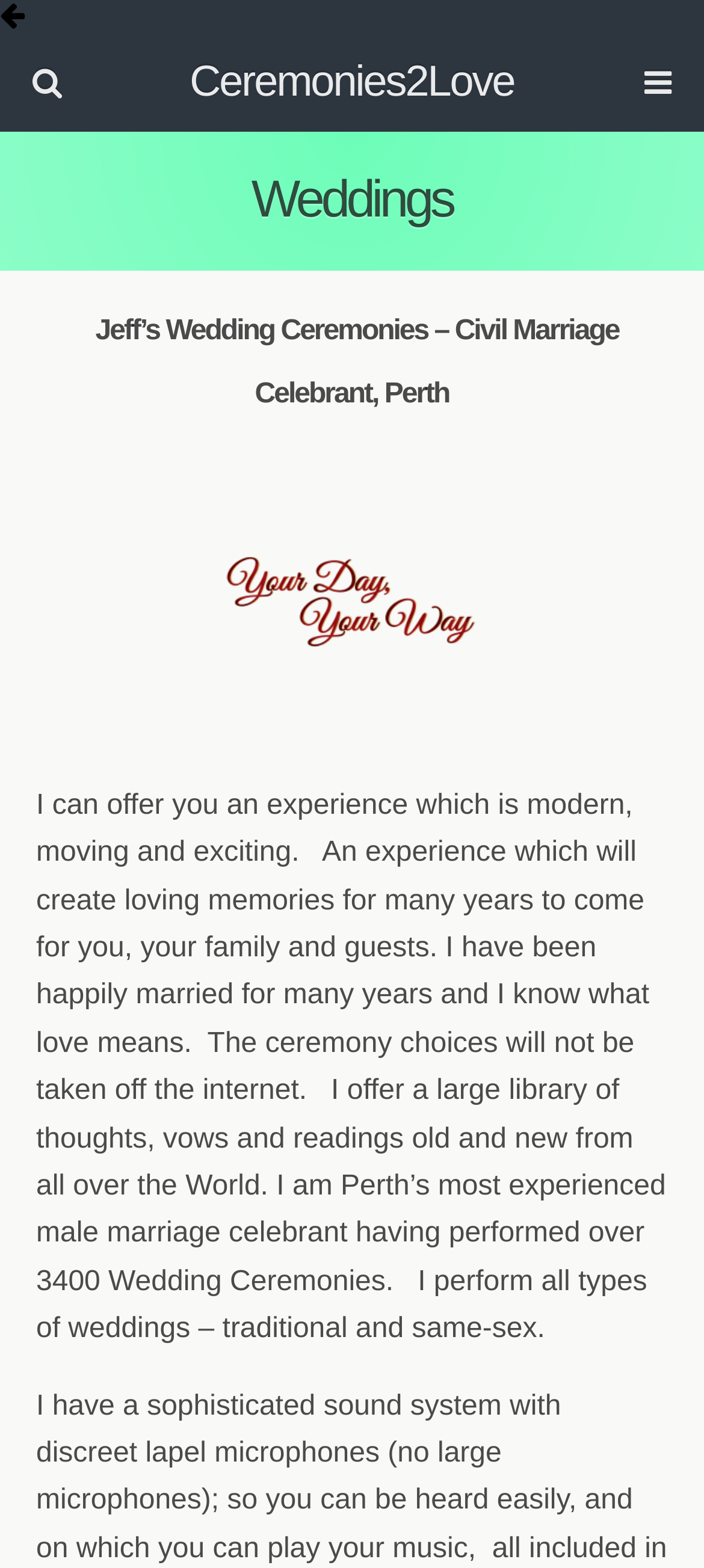Carefully examine the image and provide an in-depth answer to the question: How many wedding ceremonies has the celebrant performed?

The celebrant has performed over 3400 wedding ceremonies, as mentioned in the text 'I am Perth’s most experienced male marriage celebrant having performed over 3400 Wedding Ceremonies.'